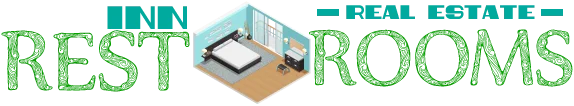Deliver an in-depth description of the image, highlighting major points.

The image features a stylized graphic that showcases the concept of a rental property across the top, prominently displaying the words "INN REST ROOMS" with "REAL ESTATE" as a central theme. The design includes an illustration of a modern room that suggests a warm, inviting atmosphere with a bed, desk, and large windows, symbolizing comfort and functionality. This visual serves to attract potential renters by emphasizing the appeal of the space within the context of office rentals. The design balances vibrant text with a pleasant illustration, making it engaging for users interested in real estate opportunities.